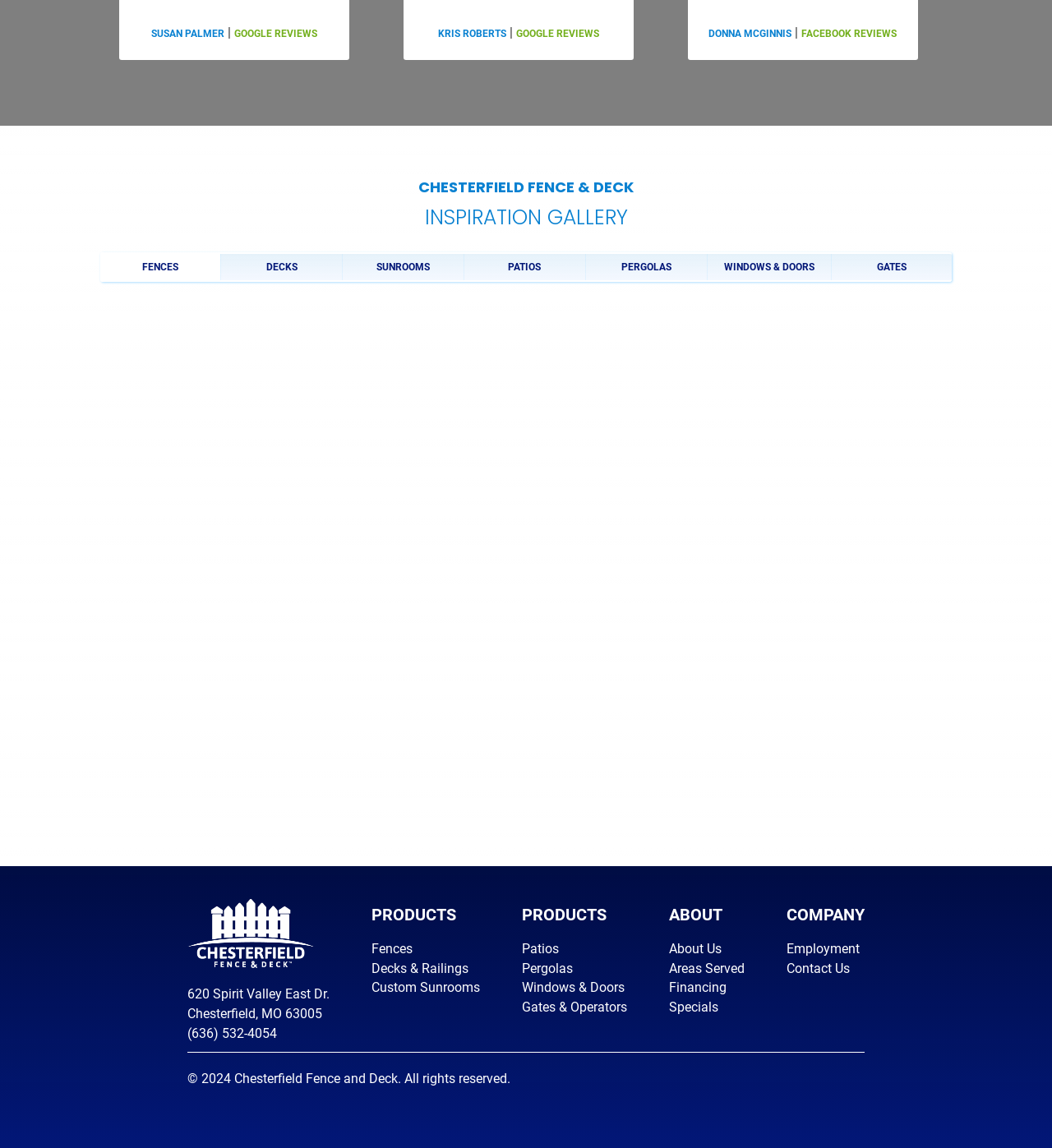Please mark the bounding box coordinates of the area that should be clicked to carry out the instruction: "Click on the 'PRODUCTS' link".

[0.353, 0.788, 0.434, 0.805]